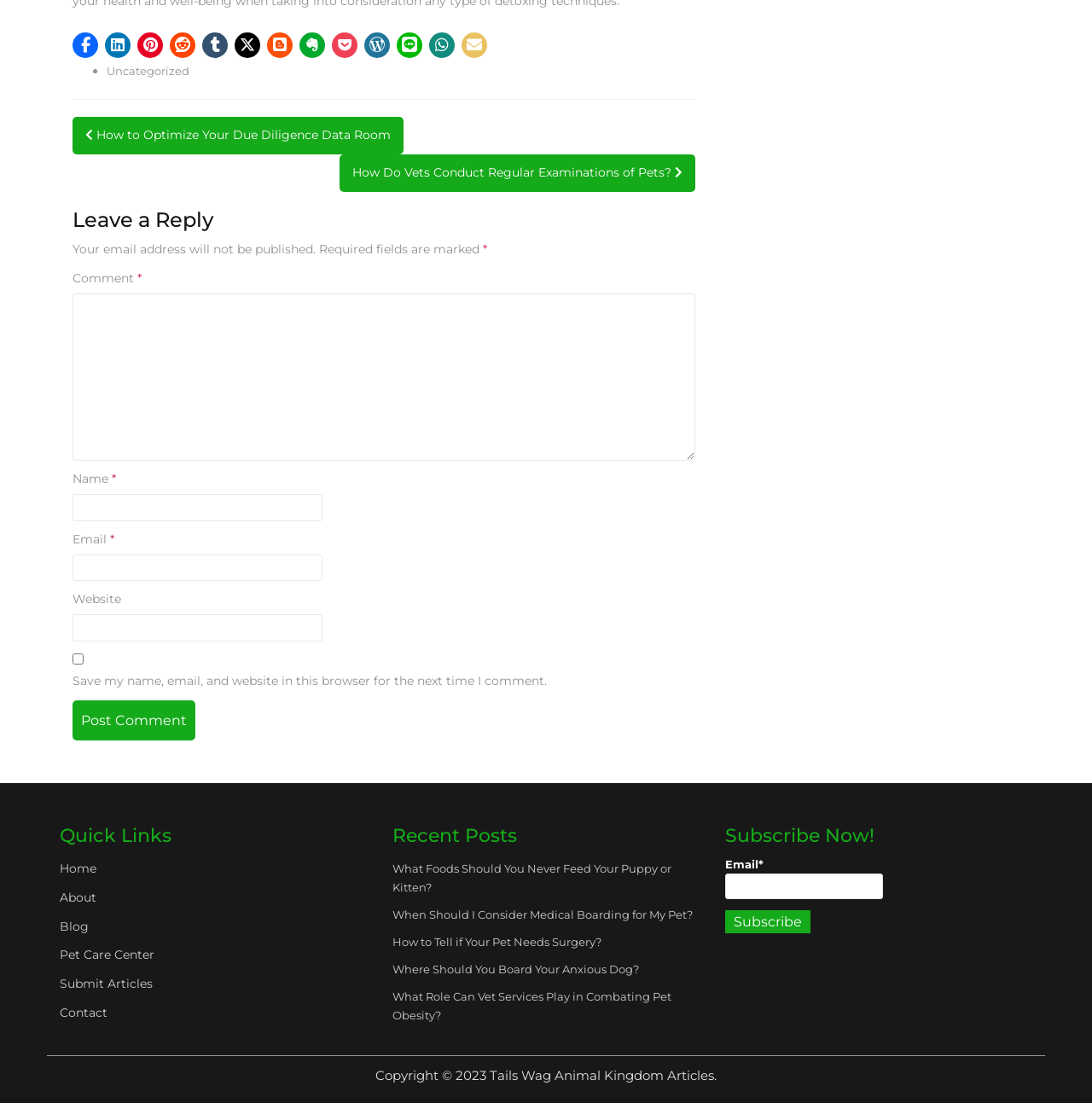Show the bounding box coordinates for the HTML element described as: "parent_node: Email * aria-describedby="email-notes" name="email"".

[0.066, 0.502, 0.295, 0.527]